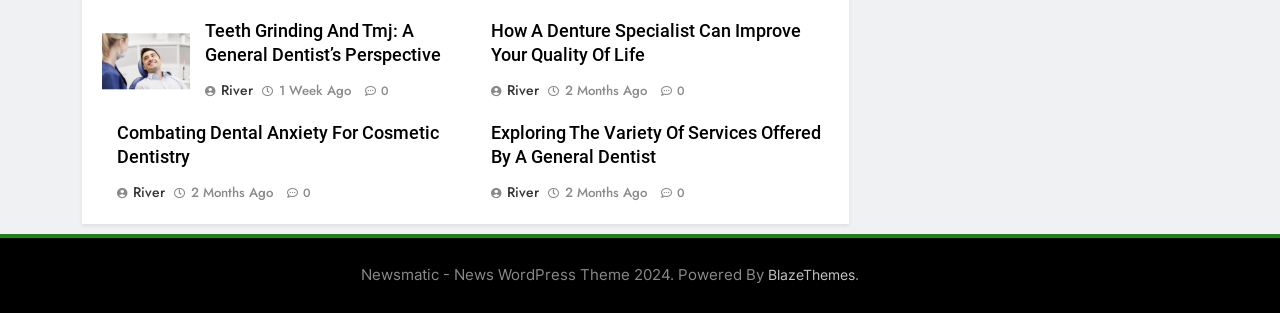Please respond in a single word or phrase: 
What is the purpose of the '0' link?

Unknown